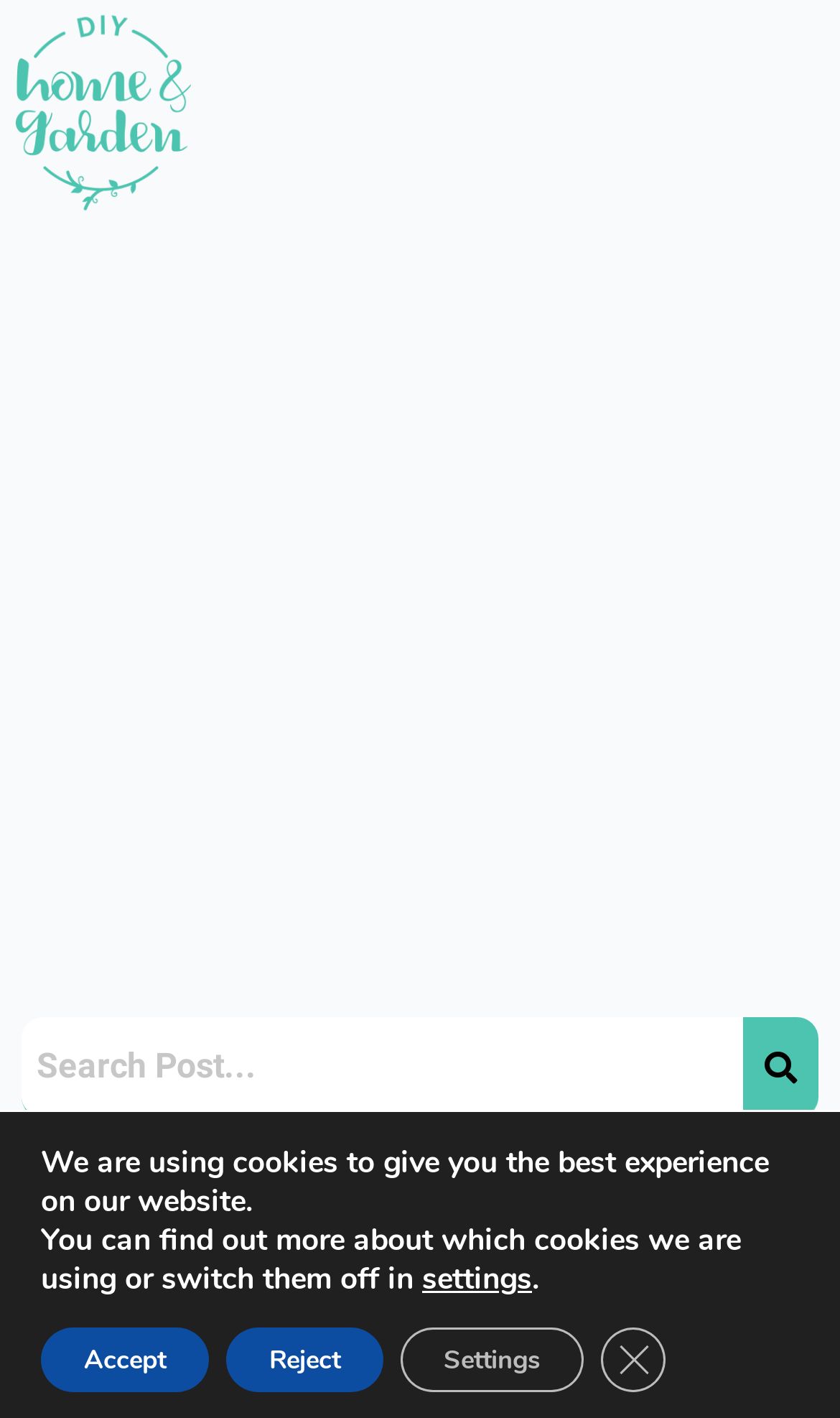Is there a way to navigate the webpage?
Answer the question with as much detail as possible.

The webpage has a menu button located at the top right corner, which suggests that users can navigate to different sections or pages within the website by clicking on it.